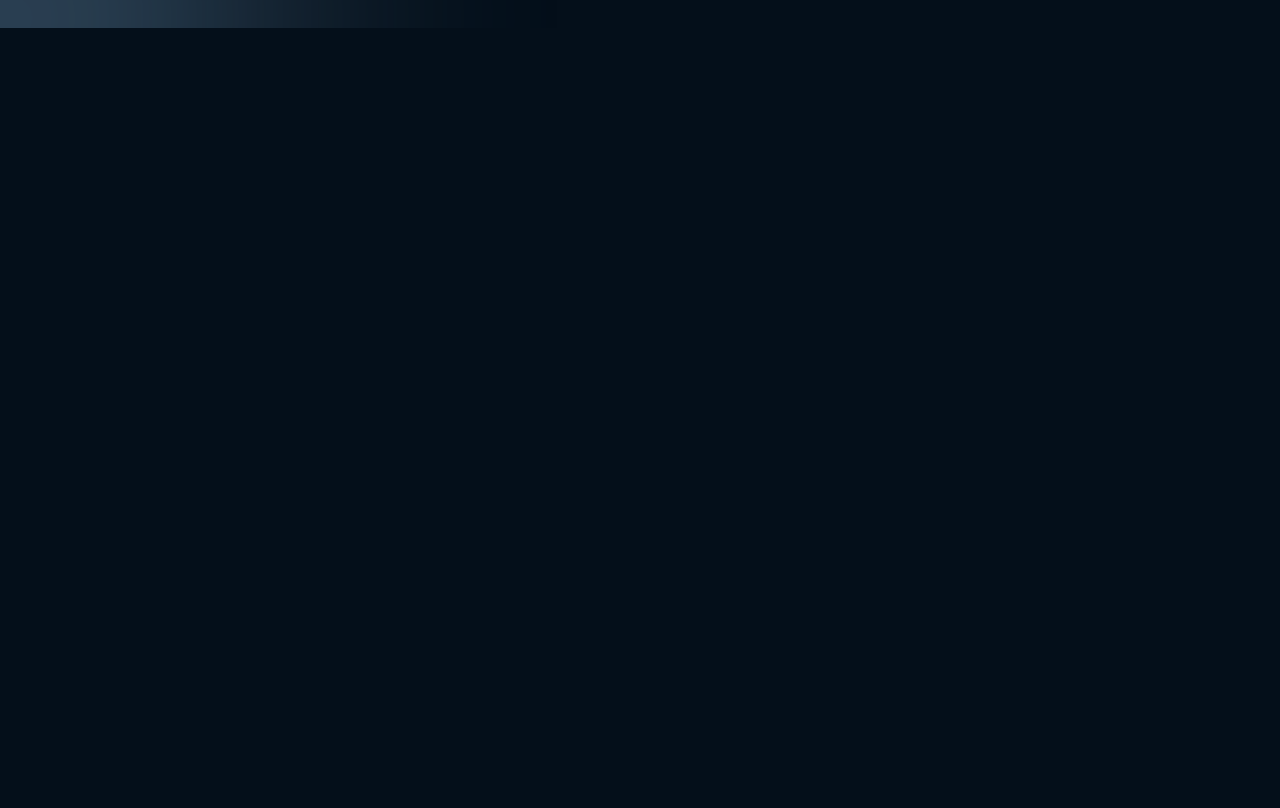Please use the details from the image to answer the following question comprehensively:
What is the phone number?

I found the phone number by looking at the link element with the text '+61 (03) 9528 8688' located at the top left of the webpage, with a bounding box coordinate of [0.031, 0.359, 0.117, 0.379].